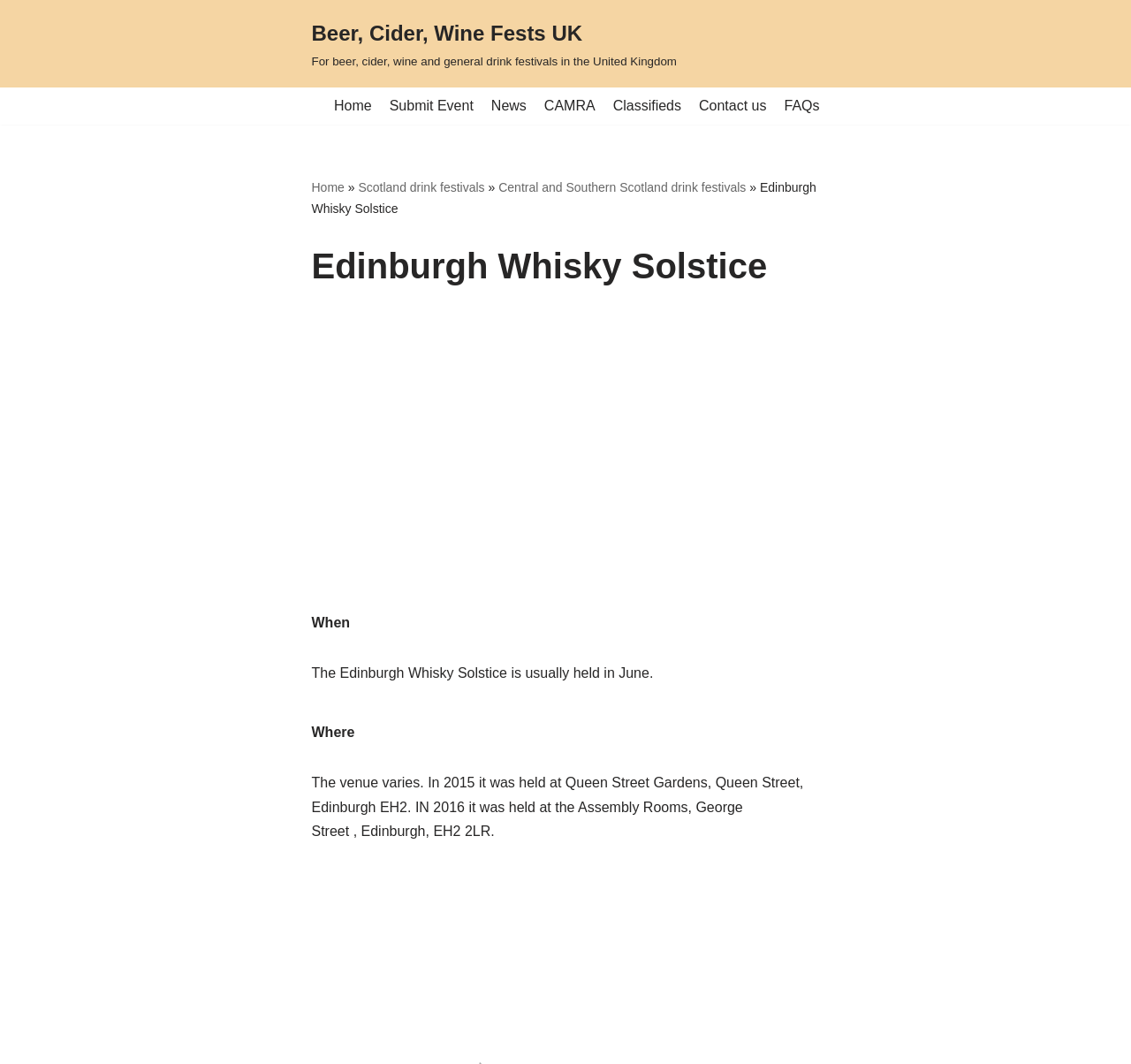Refer to the image and provide a thorough answer to this question:
What is the postcode of the festival location?

The postcode of the festival location can be found in the paragraph that describes the venue, which states 'EH2 2LR.' This paragraph is located below the heading element.